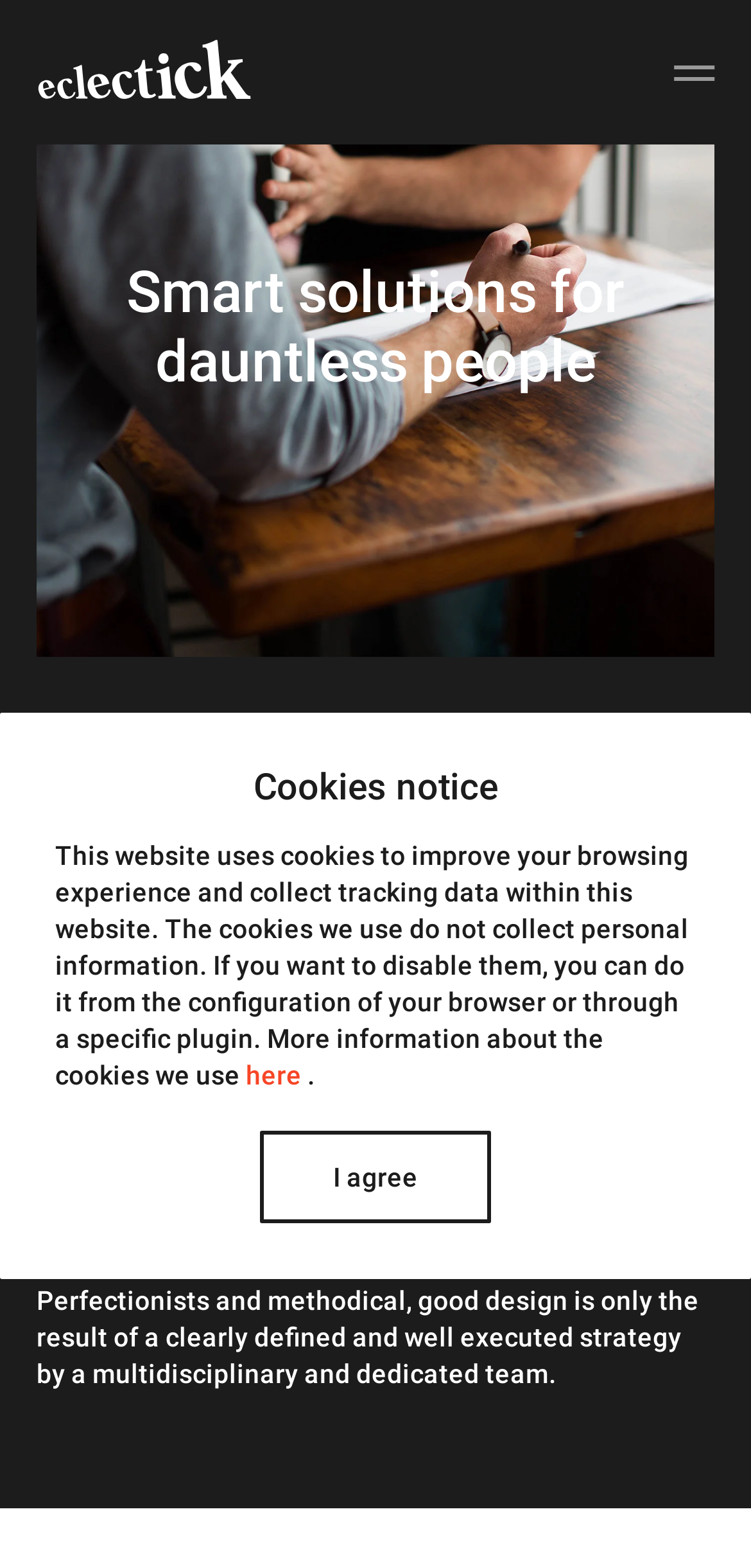Identify the bounding box coordinates for the UI element mentioned here: "I agree". Provide the coordinates as four float values between 0 and 1, i.e., [left, top, right, bottom].

[0.346, 0.722, 0.654, 0.781]